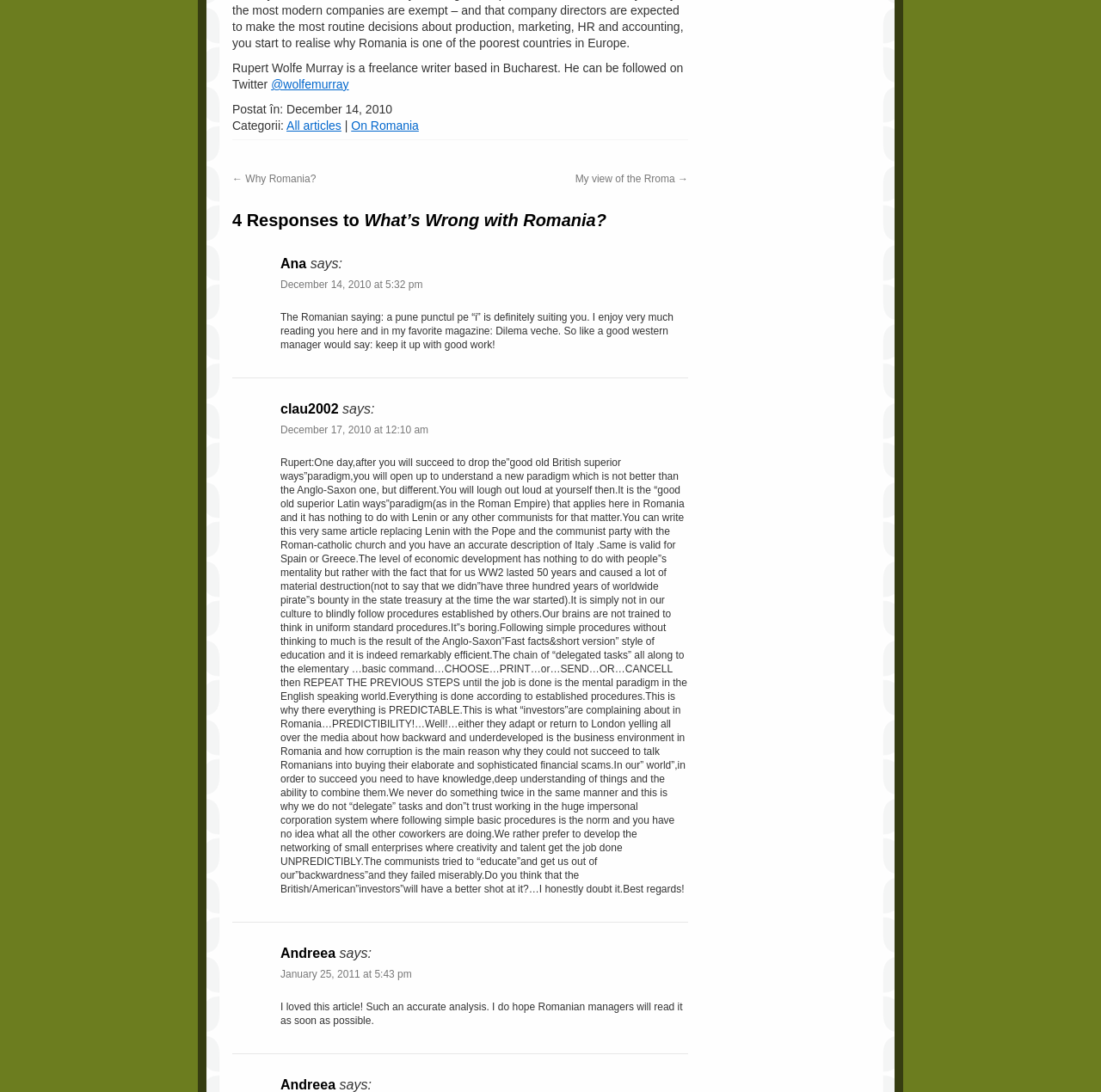Answer briefly with one word or phrase:
Is the article about a specific country?

yes